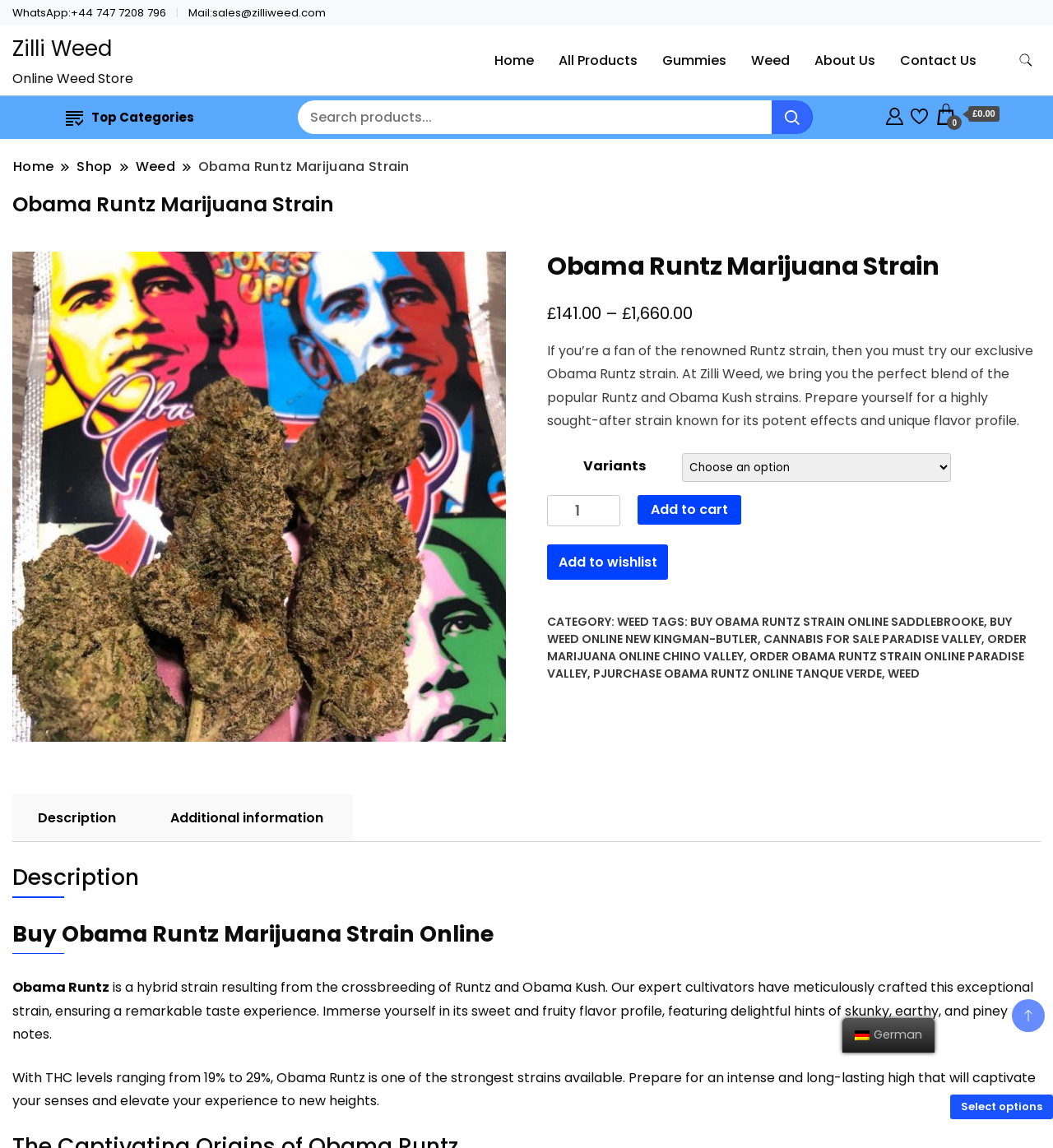Find the bounding box coordinates of the clickable region needed to perform the following instruction: "View product description". The coordinates should be provided as four float numbers between 0 and 1, i.e., [left, top, right, bottom].

[0.008, 0.692, 0.138, 0.734]